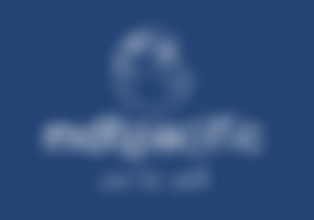Give an in-depth summary of the scene depicted in the image.

The image features the logo of "MDTPacific," prominently displayed against a deep blue background. The logo showcases a stylized circular emblem above the name "mdtpacific," which appears in a bold, modern font. Beneath the brand name, the slogan or additional descriptor emphasizes the company’s mission or services. The overall design conveys a professional and contemporary look, suitable for a branding context.